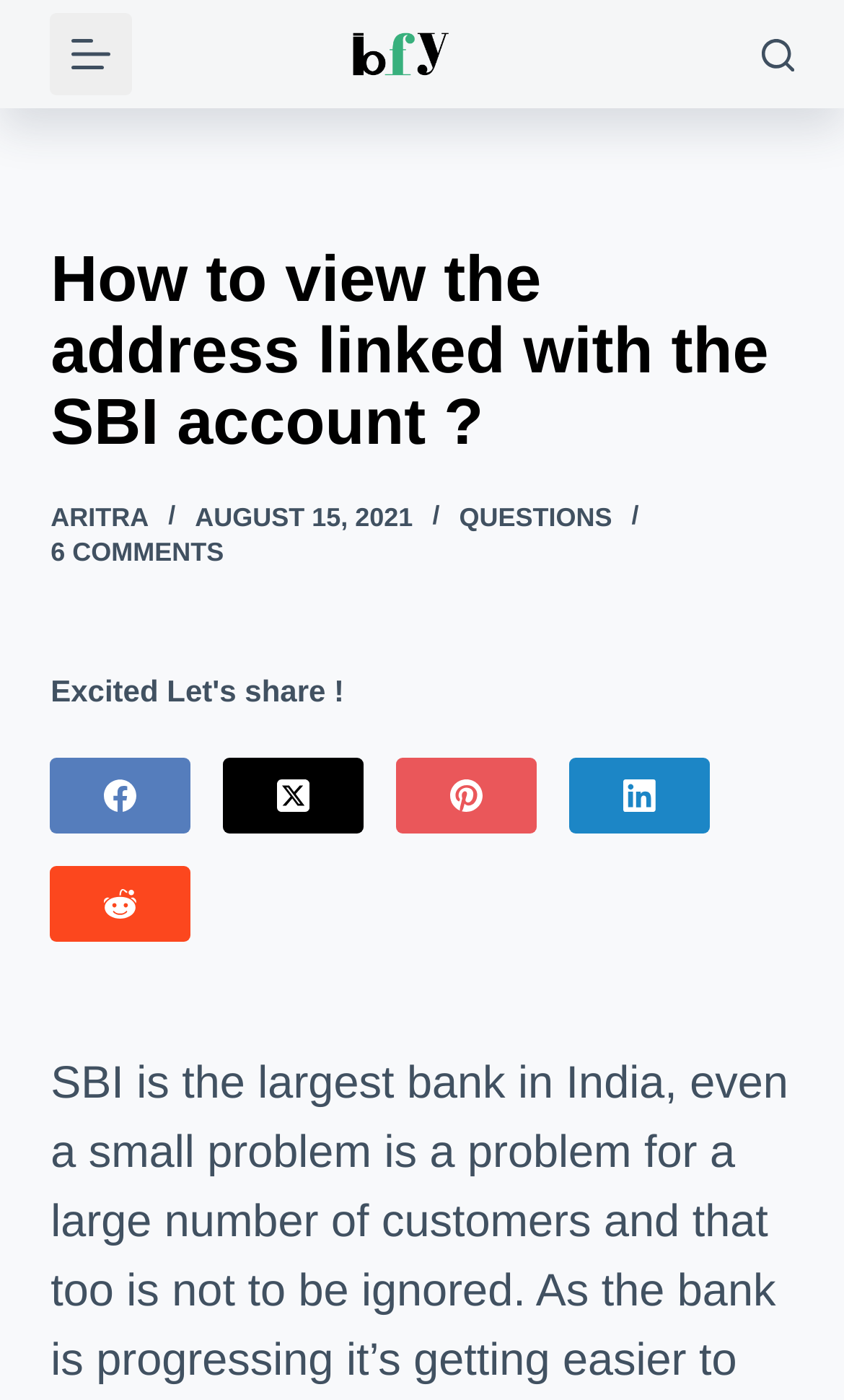Please find the bounding box for the following UI element description. Provide the coordinates in (top-left x, top-left y, bottom-right x, bottom-right y) format, with values between 0 and 1: aria-label="X (Twitter)"

[0.265, 0.542, 0.432, 0.596]